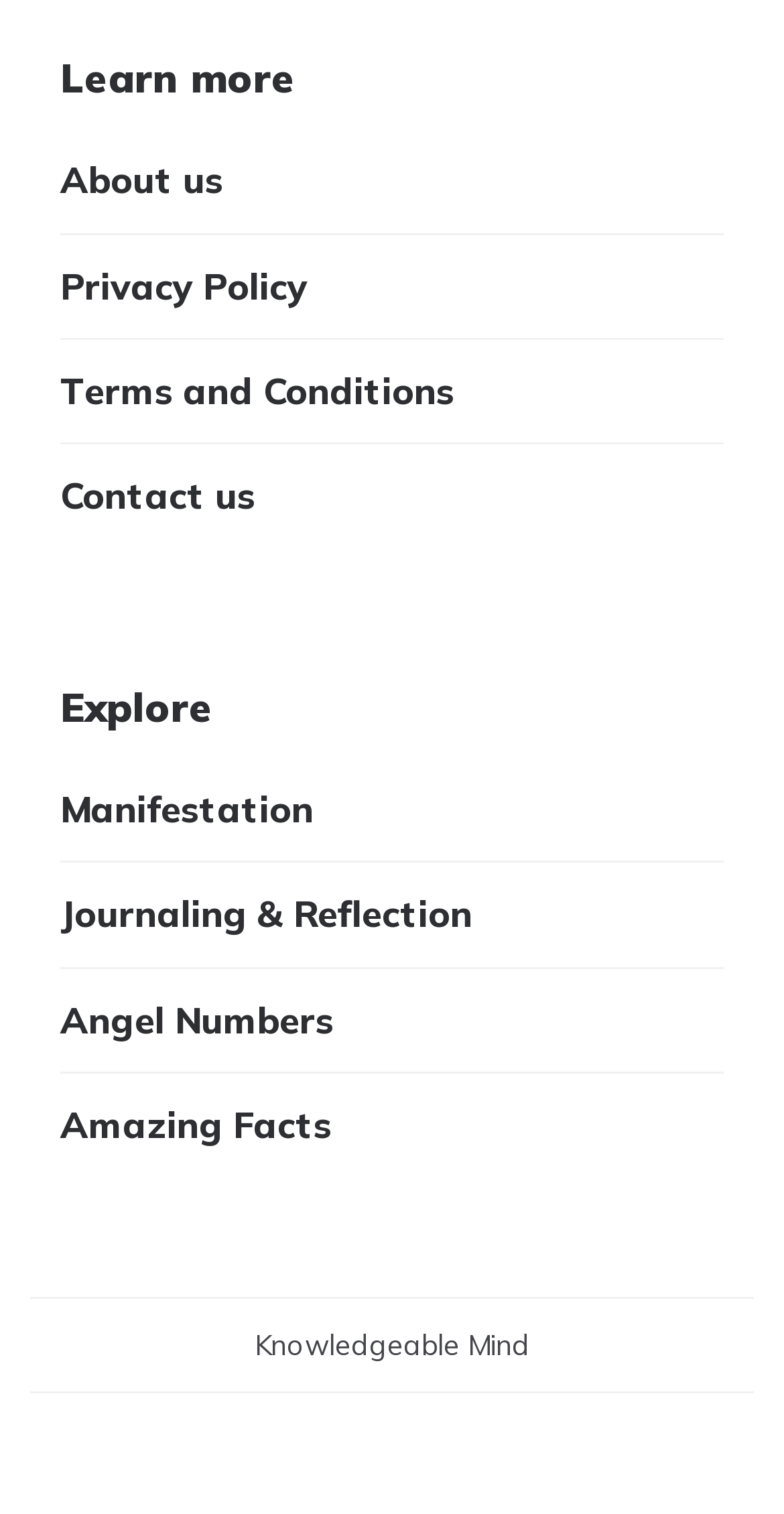Determine the bounding box coordinates of the section I need to click to execute the following instruction: "Learn more about the website". Provide the coordinates as four float numbers between 0 and 1, i.e., [left, top, right, bottom].

[0.077, 0.039, 0.923, 0.066]